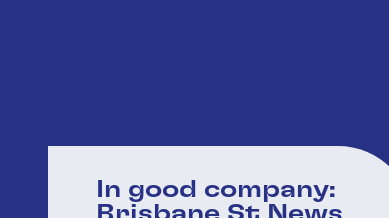Produce a meticulous caption for the image.

This image features a captivating visual associated with the heading "In good company: Brisbane St News and Lotto," highlighting a local business or event in Launceston. The design showcases a clean, modern aesthetic with a deep blue backdrop, creating an eye-catching contrast against the text. The text prominently displays the heading, emphasizing its importance, and suggests that the image is part of a curated collection of local happenings or stories, promoting engagement with the community and its enterprises. This context places the image within a broader narrative of local culture and events, encouraging viewers to connect with and support local businesses.